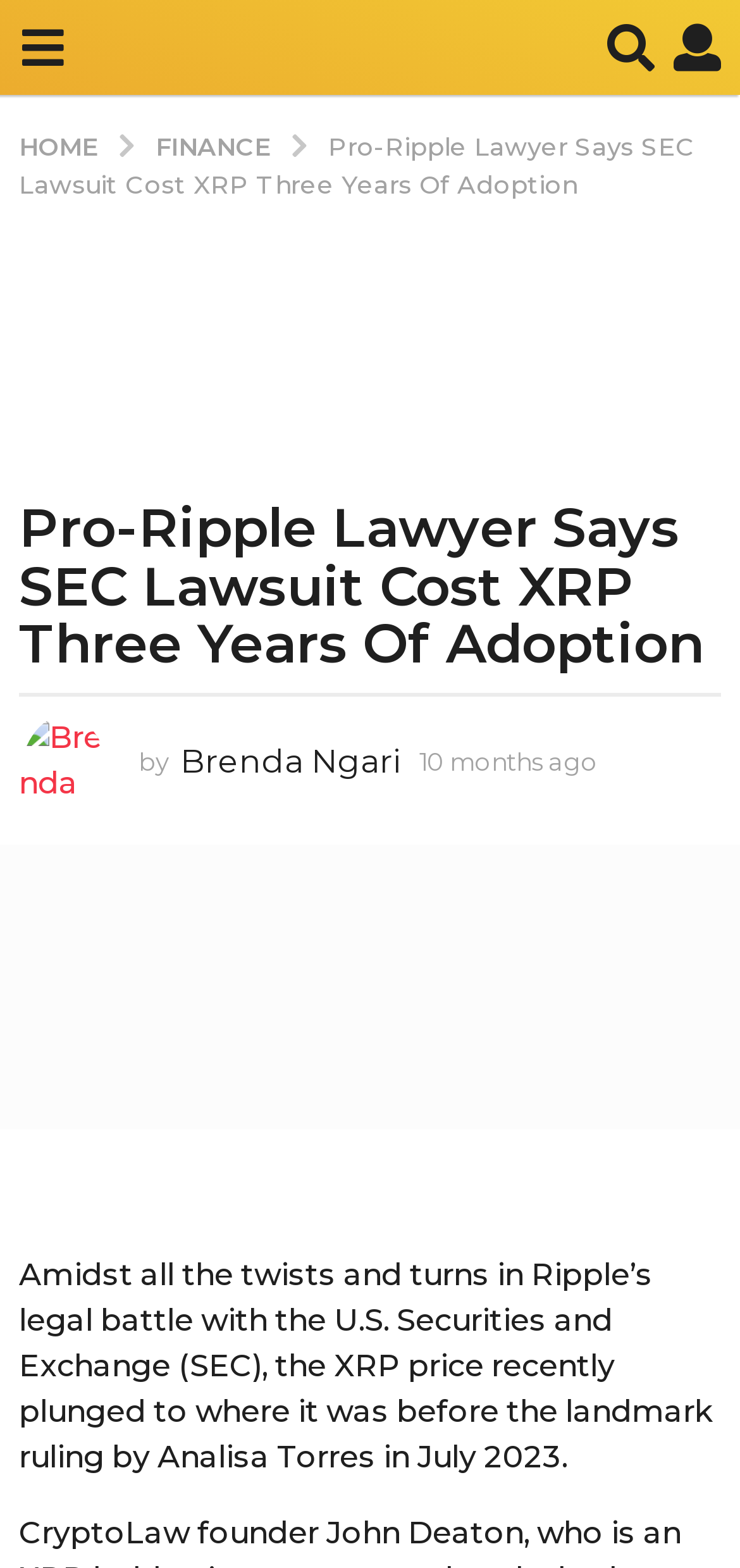Answer the question below with a single word or a brief phrase: 
What is the current state of XRP price?

plunged